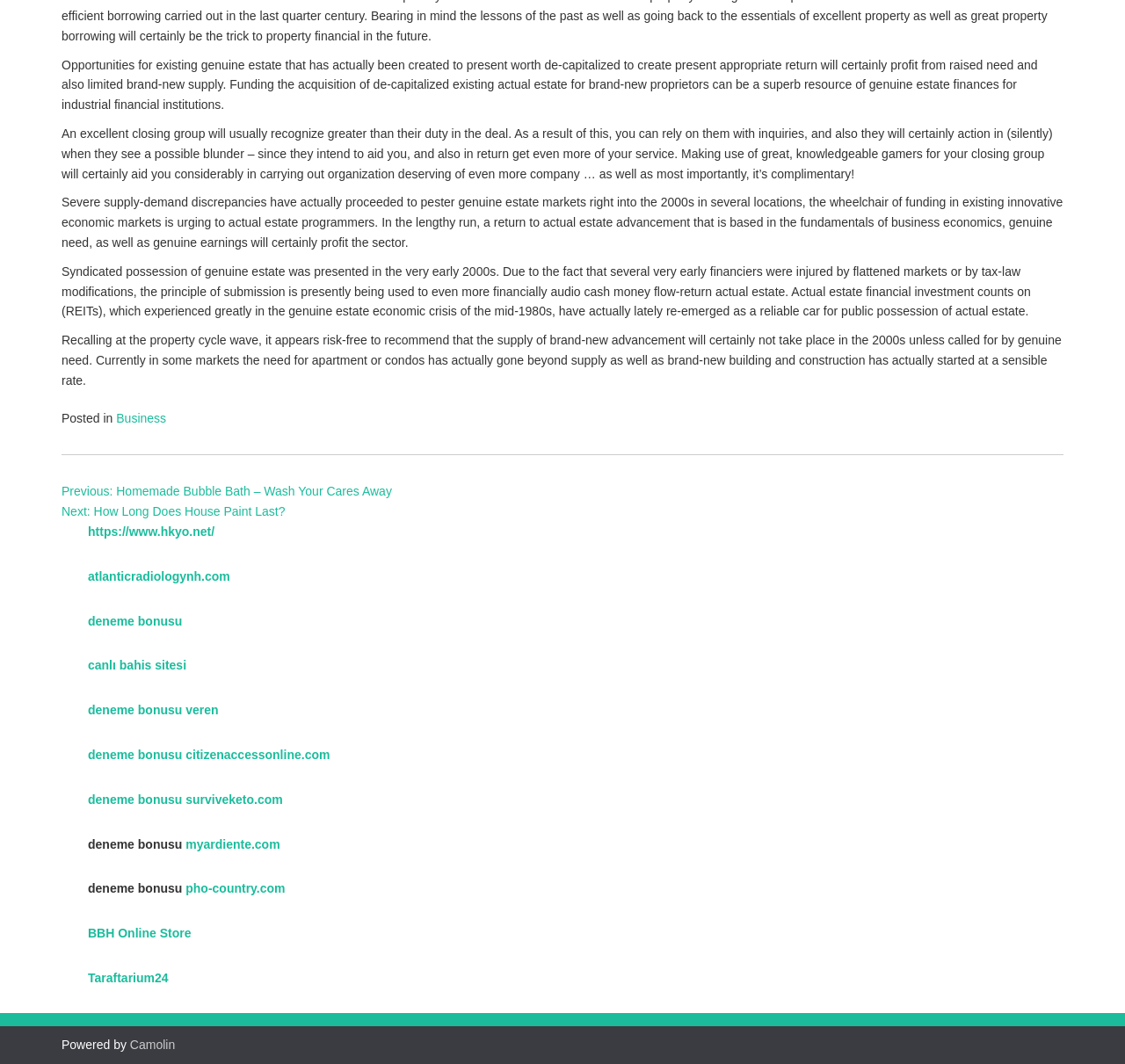Could you locate the bounding box coordinates for the section that should be clicked to accomplish this task: "Click on 'Next: How Long Does House Paint Last?'".

[0.055, 0.474, 0.254, 0.487]